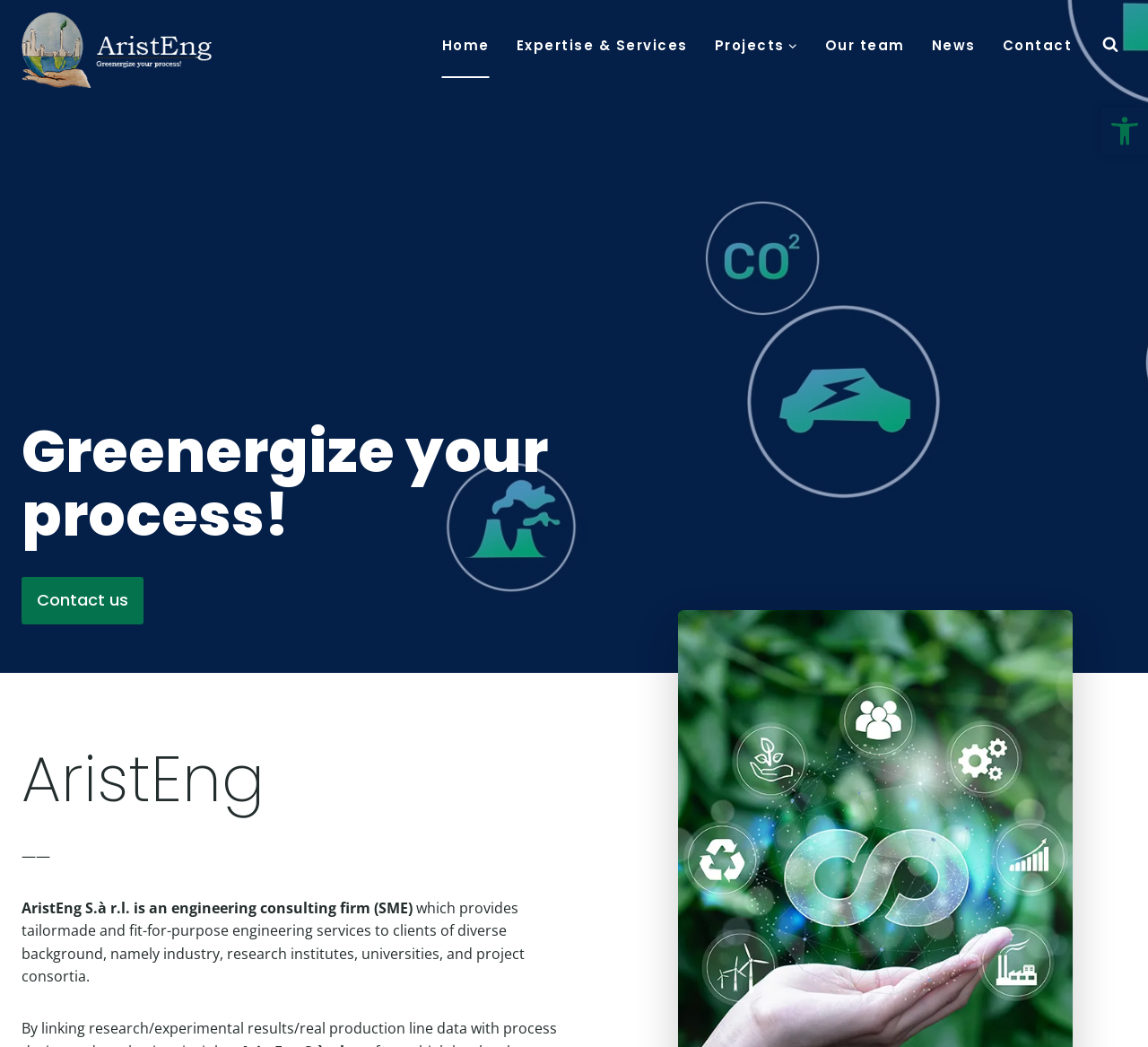Pinpoint the bounding box coordinates of the area that must be clicked to complete this instruction: "View search form".

[0.953, 0.027, 0.981, 0.058]